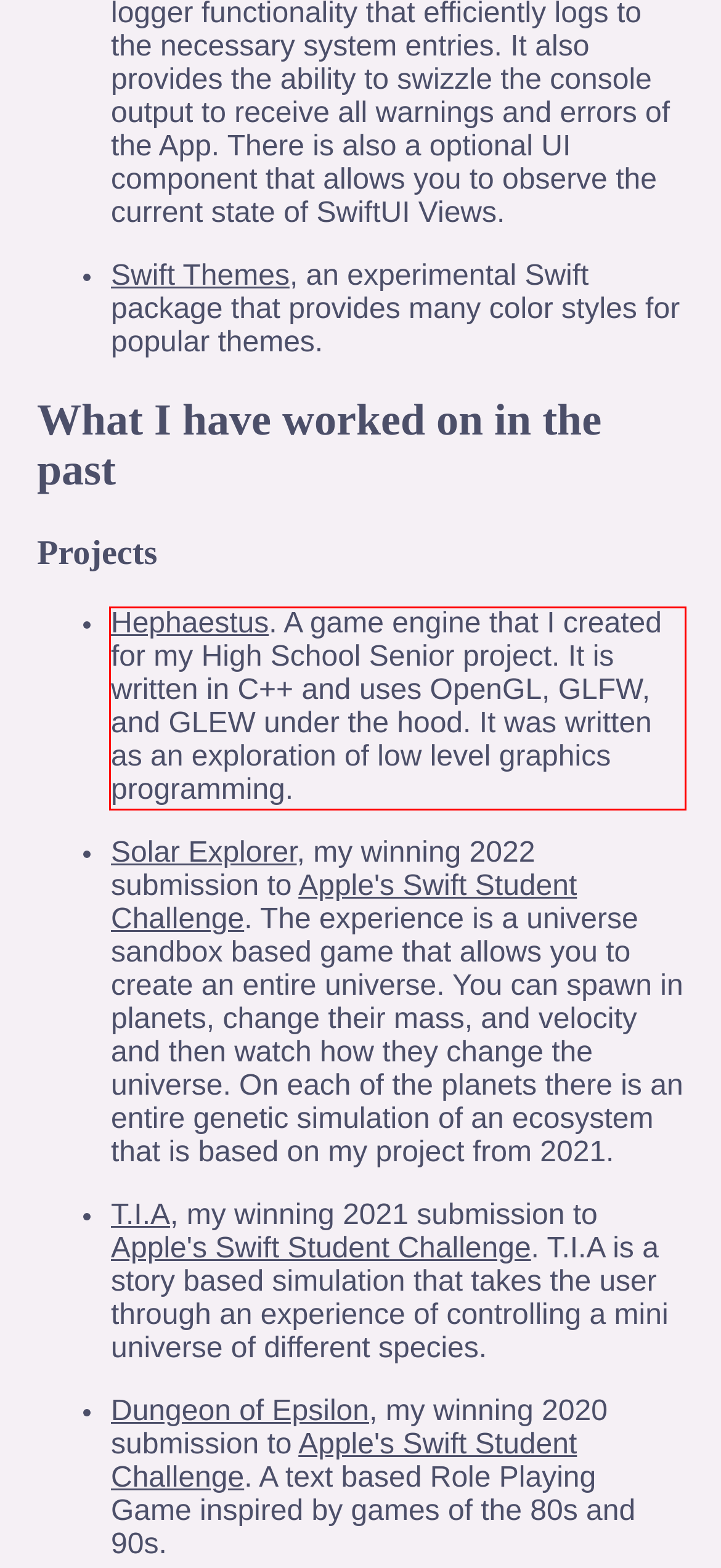Review the webpage screenshot provided, and perform OCR to extract the text from the red bounding box.

Hephaestus. A game engine that I created for my High School Senior project. It is written in C++ and uses OpenGL, GLFW, and GLEW under the hood. It was written as an exploration of low level graphics programming.